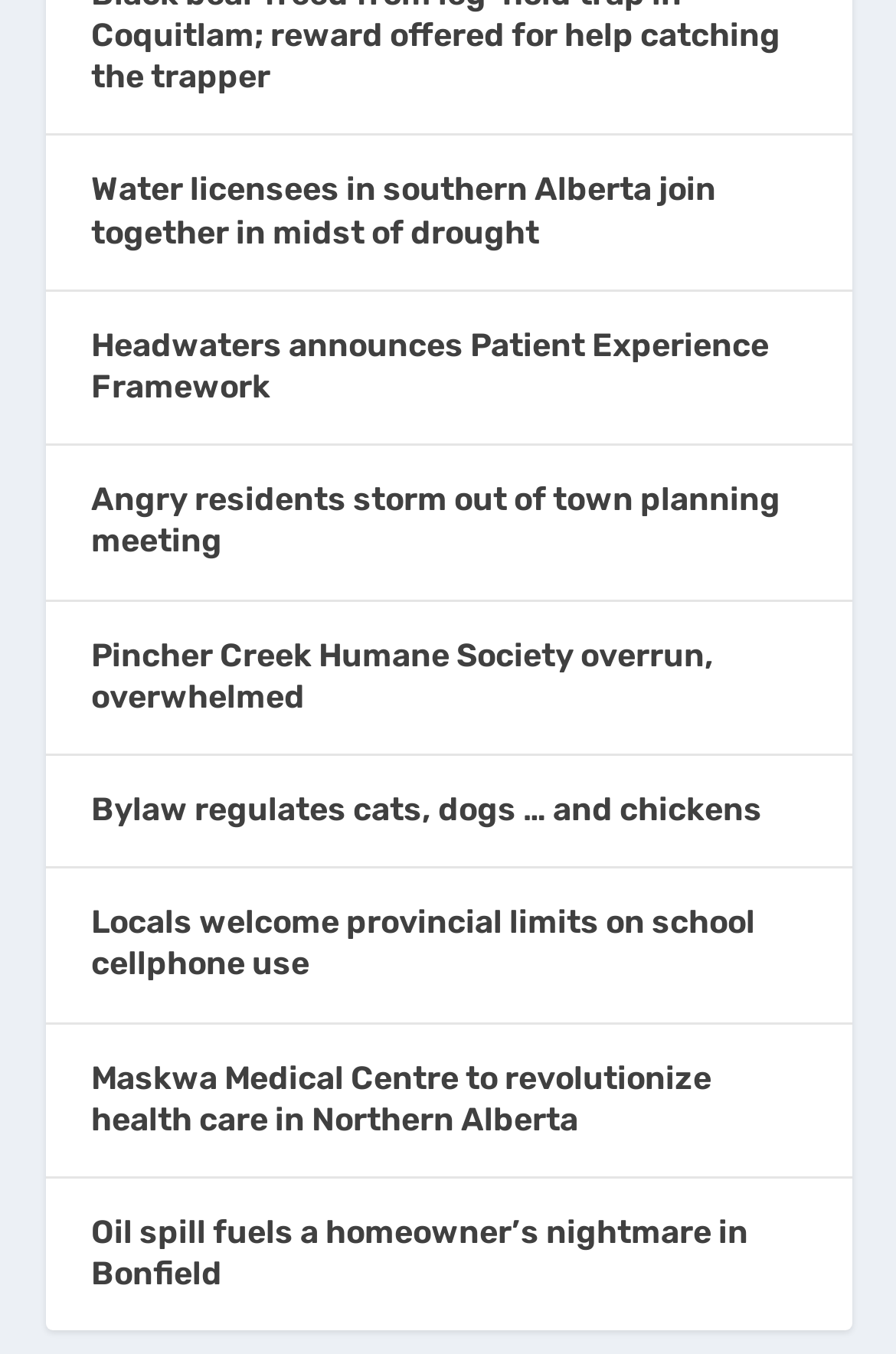Find the bounding box coordinates for the area that should be clicked to accomplish the instruction: "Read news about Water licensees in southern Alberta".

[0.101, 0.126, 0.799, 0.186]